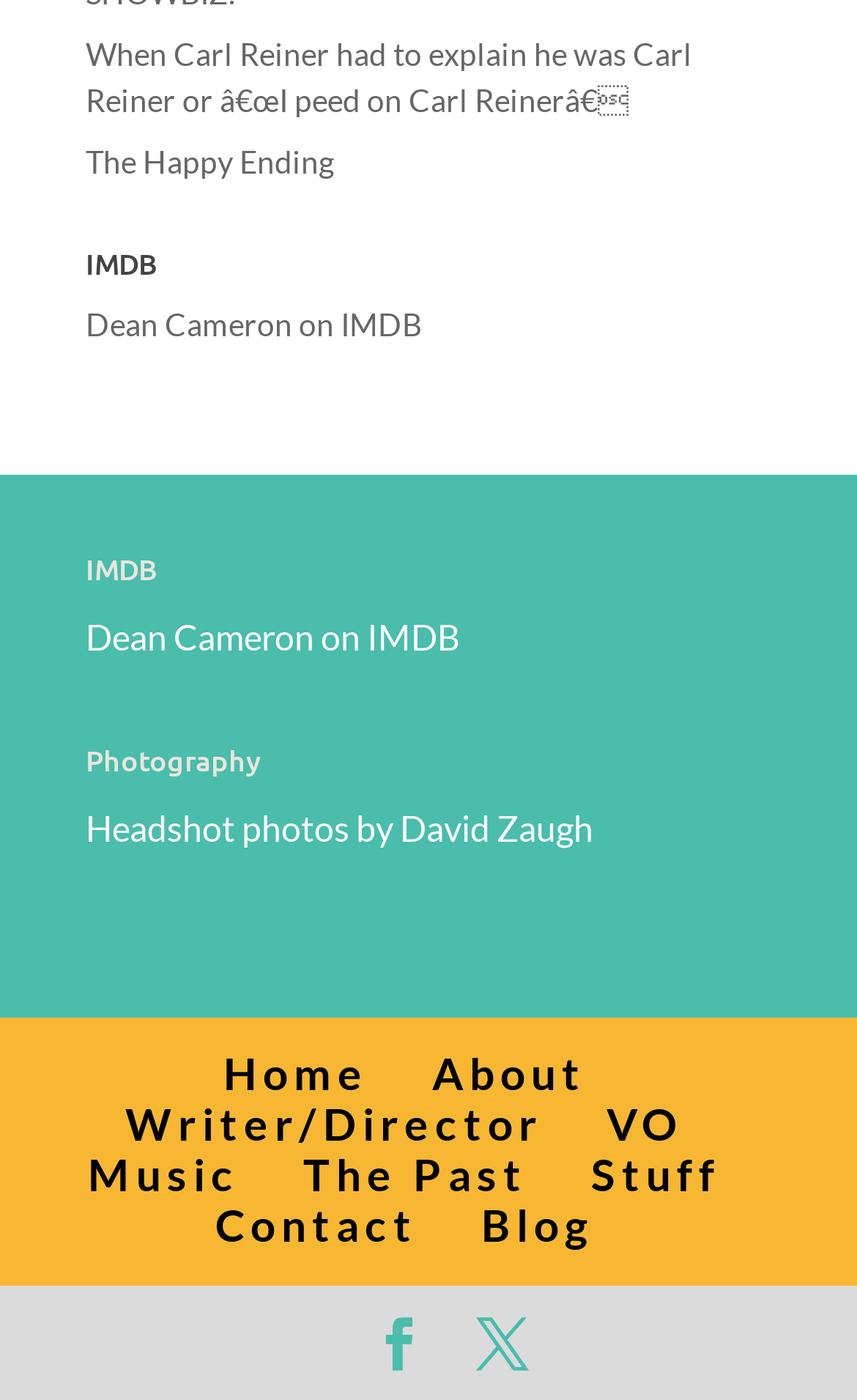Determine the bounding box coordinates for the area that needs to be clicked to fulfill this task: "Check the blog". The coordinates must be given as four float numbers between 0 and 1, i.e., [left, top, right, bottom].

[0.562, 0.856, 0.692, 0.893]